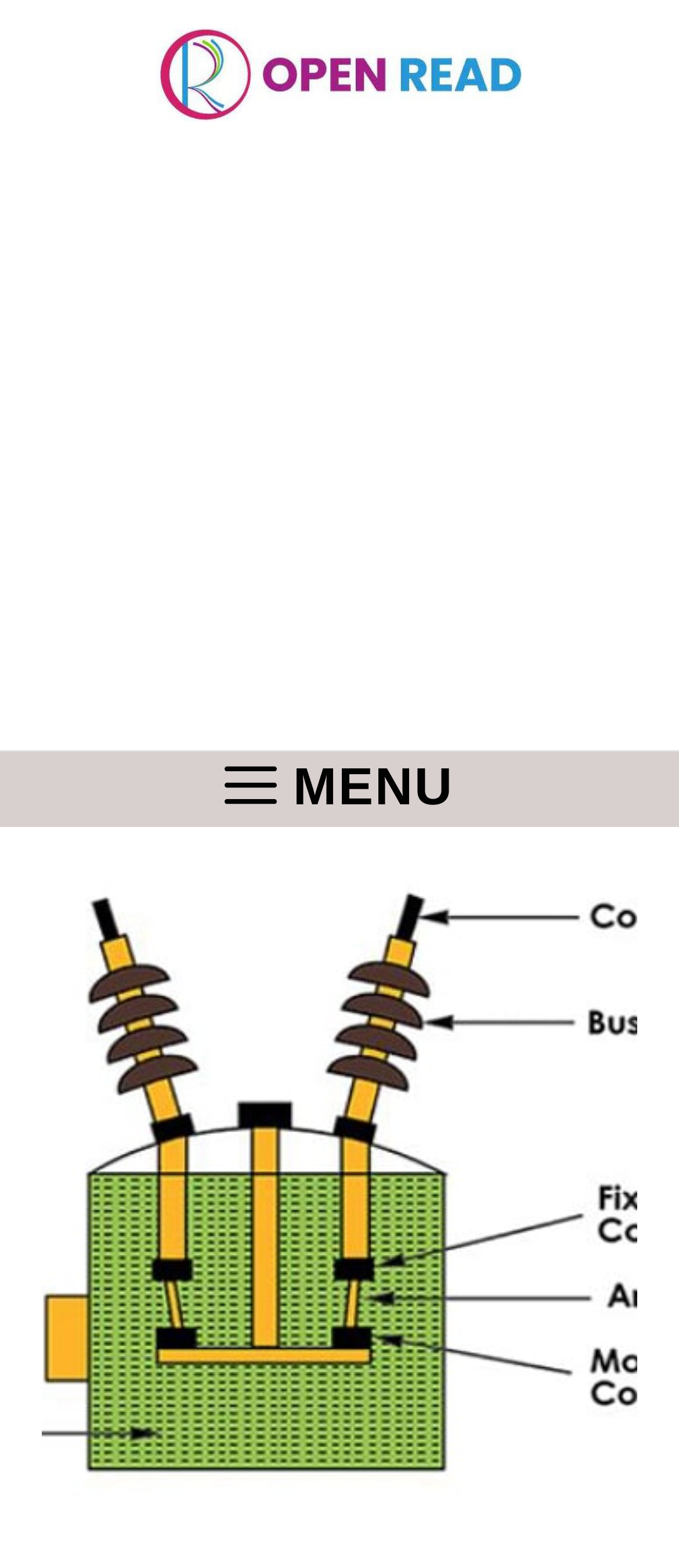Please respond in a single word or phrase: 
What is the position of the image on the webpage?

below the banner